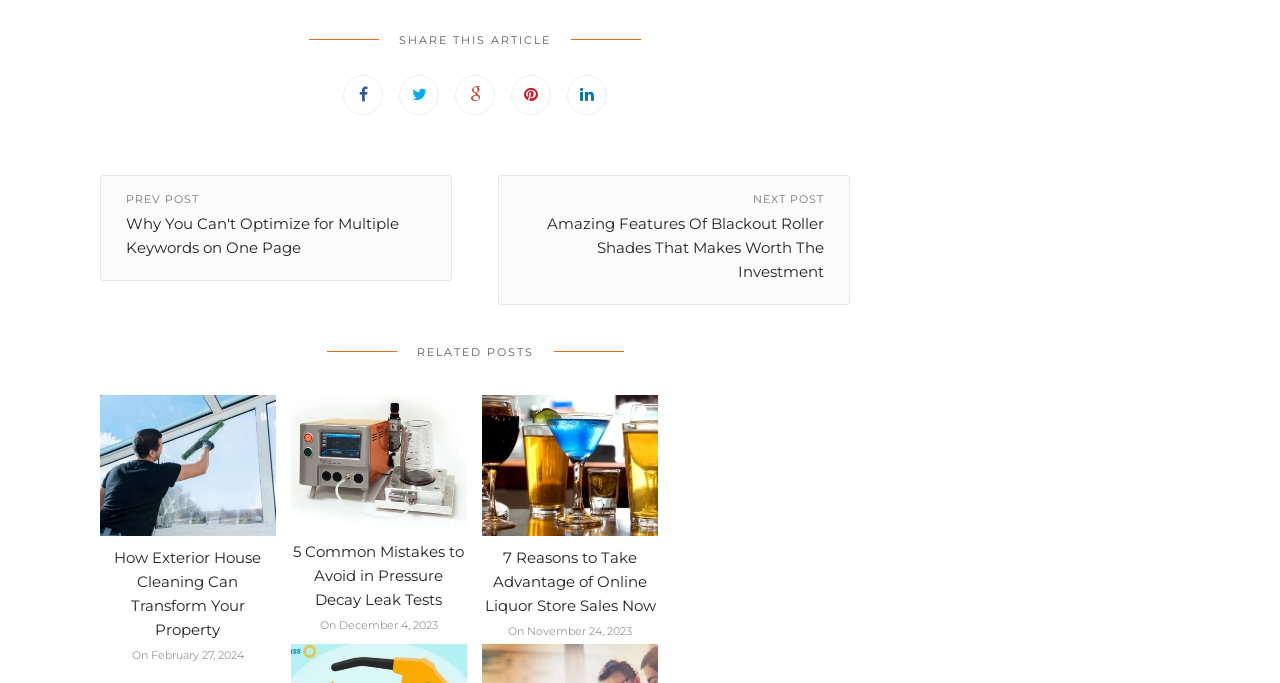How many social media links are there above the 'RELATED POSTS' section? Using the information from the screenshot, answer with a single word or phrase.

5